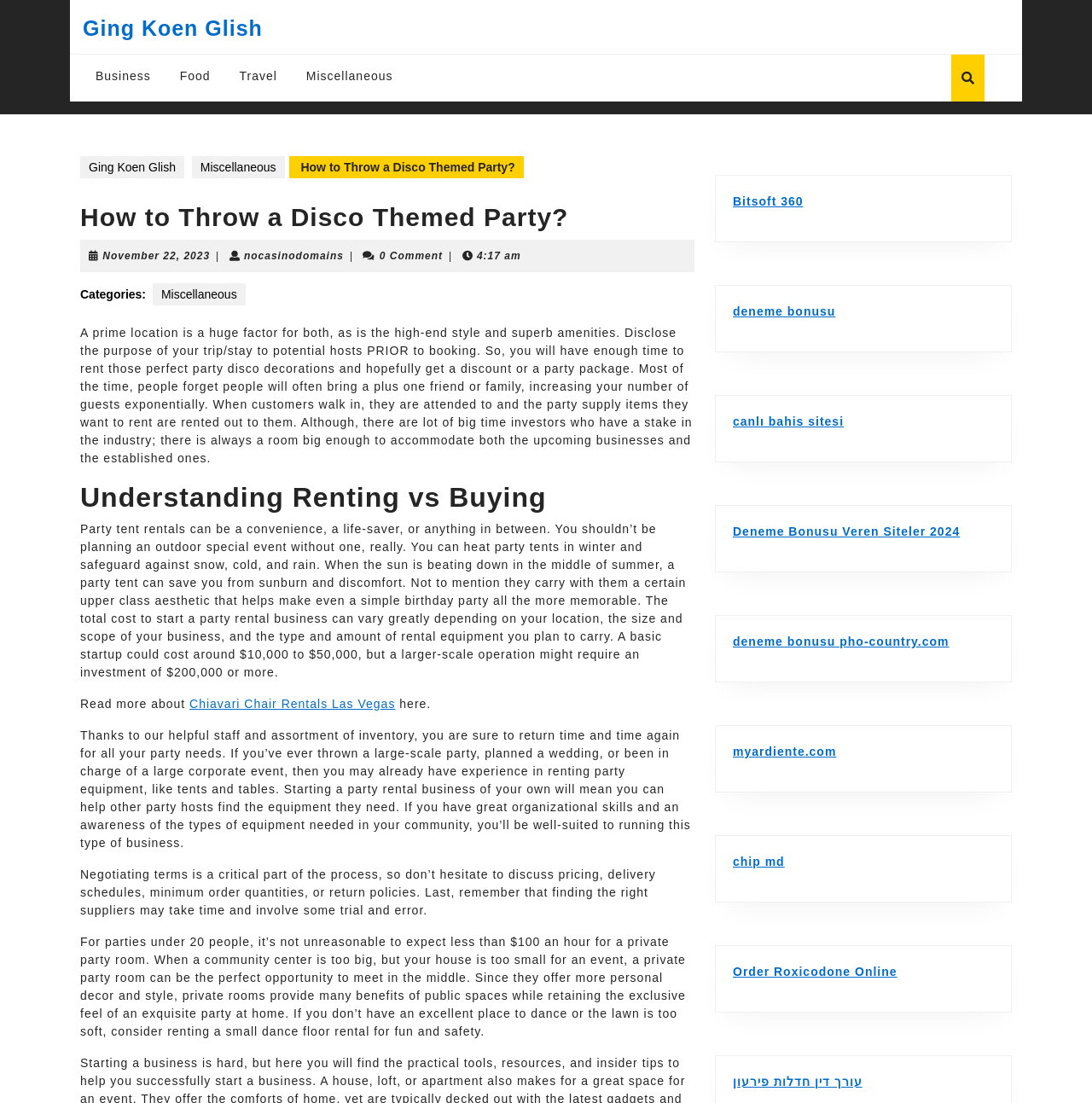What is the recommended size for a party tent?
Can you offer a detailed and complete answer to this question?

The text does not provide a specific recommended size for a party tent, but it does mention that party tents can be rented for outdoor events, and that they can be heated or cooled depending on the weather.